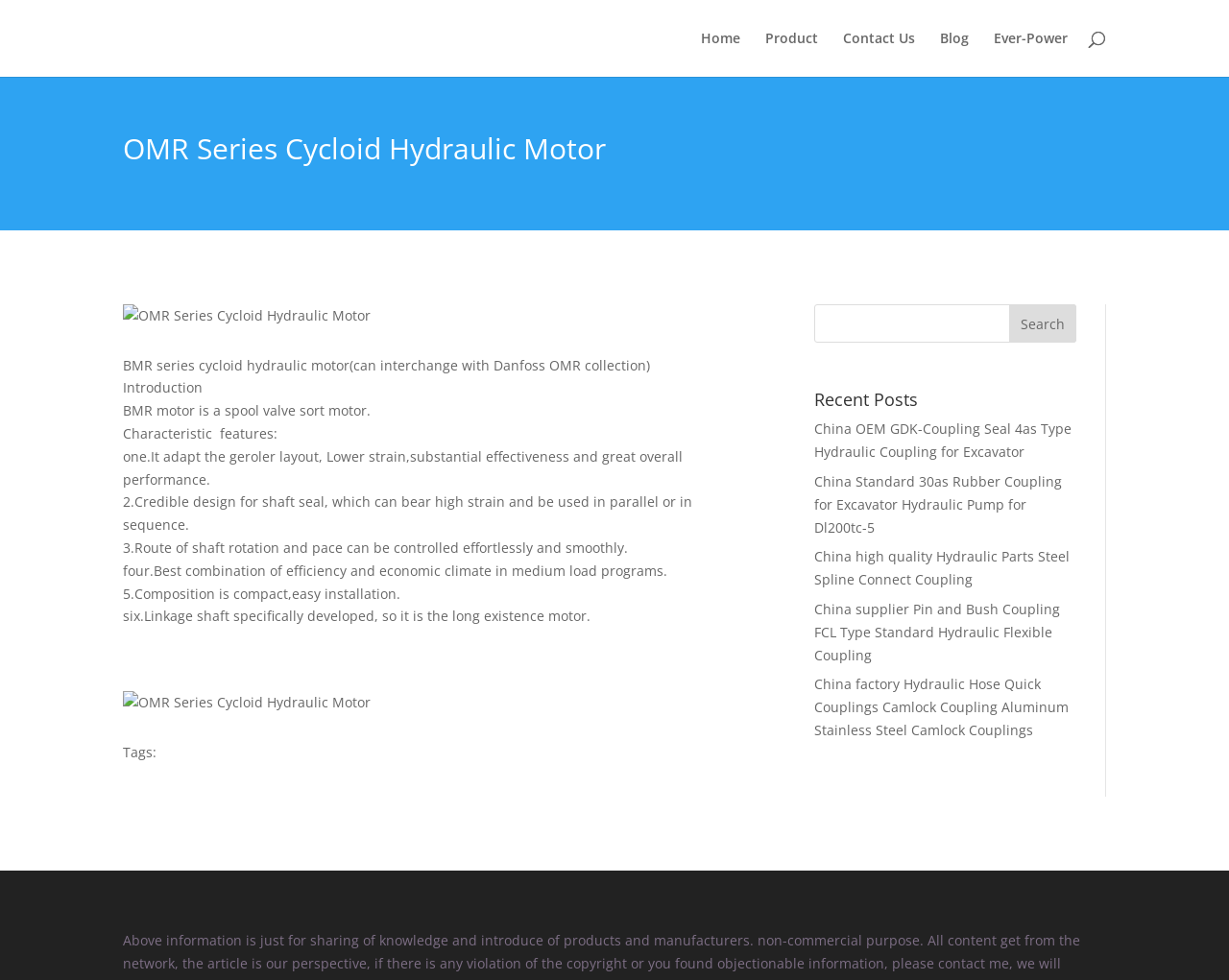Provide the bounding box coordinates of the HTML element described by the text: "Contact Us".

[0.686, 0.032, 0.745, 0.078]